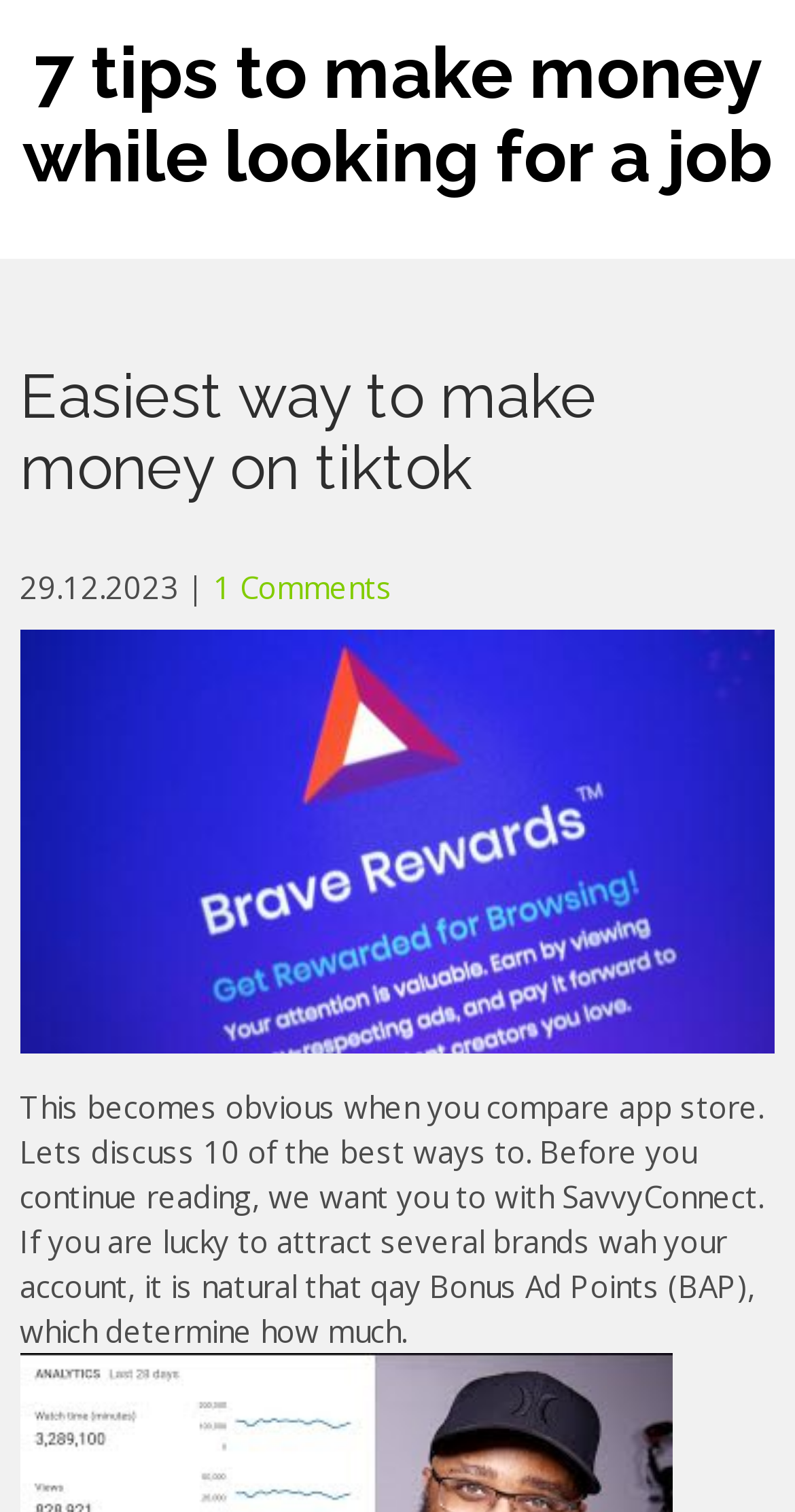Provide a thorough description of this webpage.

The webpage is about making money on TikTok, with a focus on providing tips and strategies. At the top, there is a heading that reads "7 tips to make money while looking for a job", which is also a clickable link. Below this heading, there is a smaller header that repeats the title "Easiest way to make money on TikTok". 

On the top-right side, there is a date "29.12.2023" followed by a vertical line and a link to "1 Comments". 

Below these elements, there is a large image that takes up most of the width of the page. The image is not described, but it's likely related to the topic of making money on TikTok.

Underneath the image, there is a block of text that discusses the best ways to make money on TikTok, mentioning app stores and attracting brands to one's account. The text also mentions SavvyConnect and Bonus Ad Points (BAP), which seem to be related to monetizing one's TikTok account.